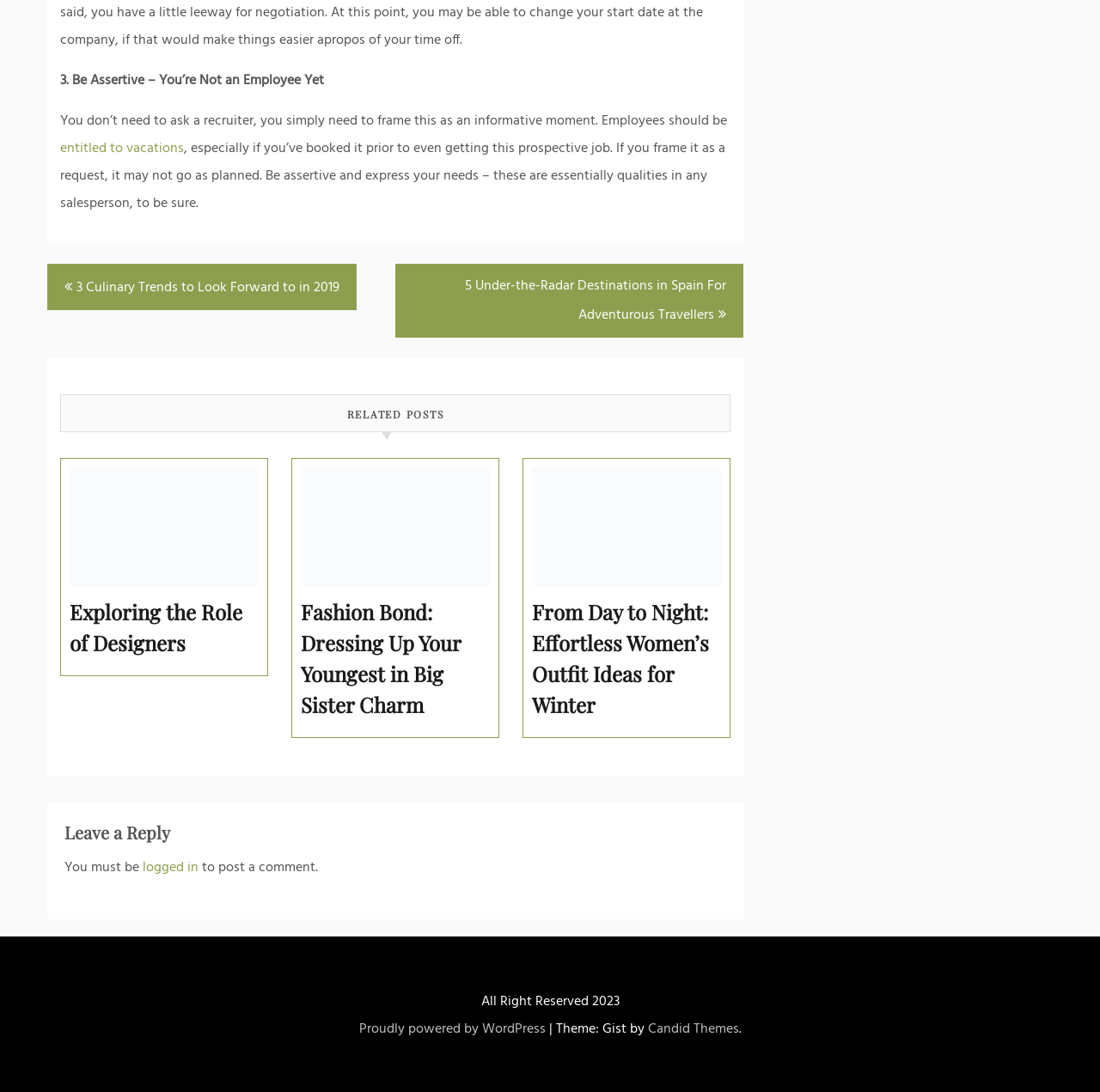What is the copyright year of the website?
Give a one-word or short phrase answer based on the image.

2023